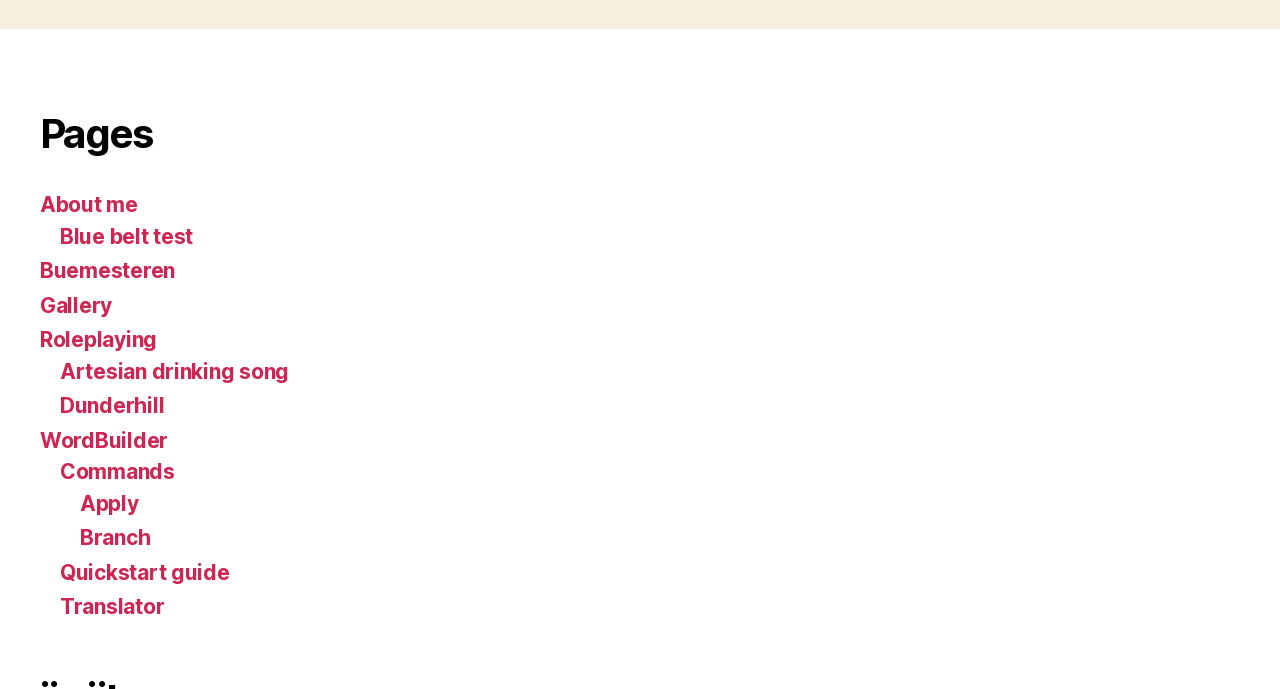Please answer the following question using a single word or phrase: 
What is the name of the first link in the navigation menu?

About me